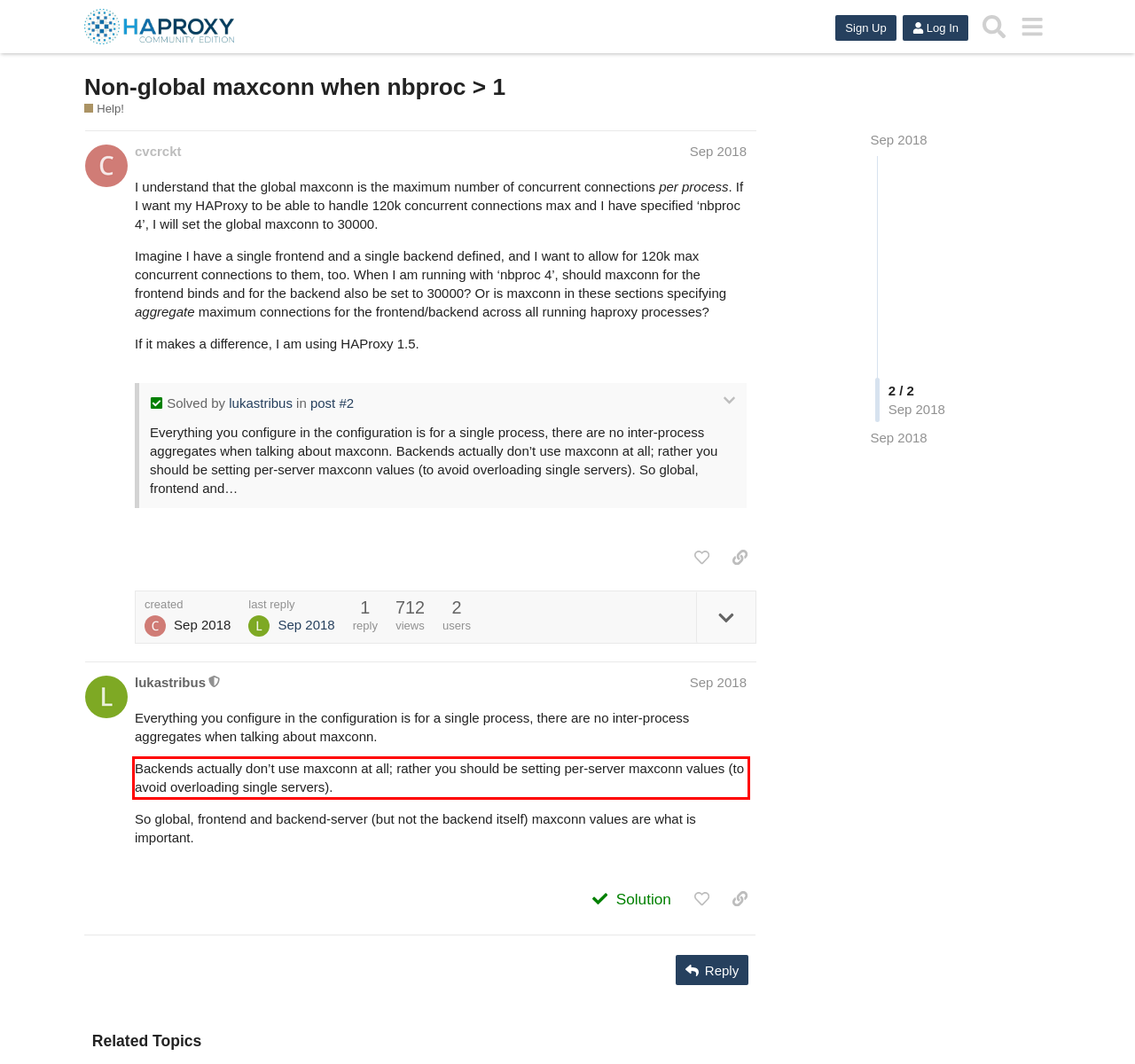You are given a screenshot of a webpage with a UI element highlighted by a red bounding box. Please perform OCR on the text content within this red bounding box.

Backends actually don’t use maxconn at all; rather you should be setting per-server maxconn values (to avoid overloading single servers).